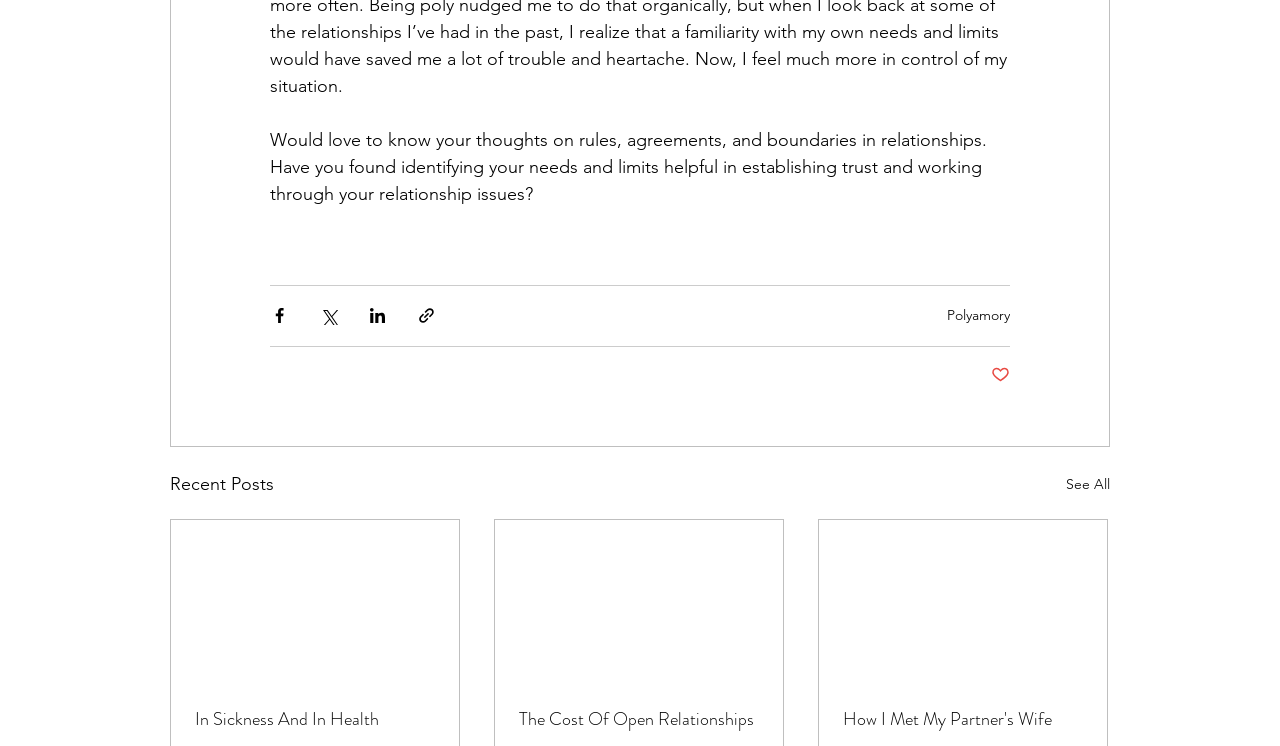Locate the bounding box of the UI element with the following description: "Polyamory".

[0.74, 0.41, 0.789, 0.435]